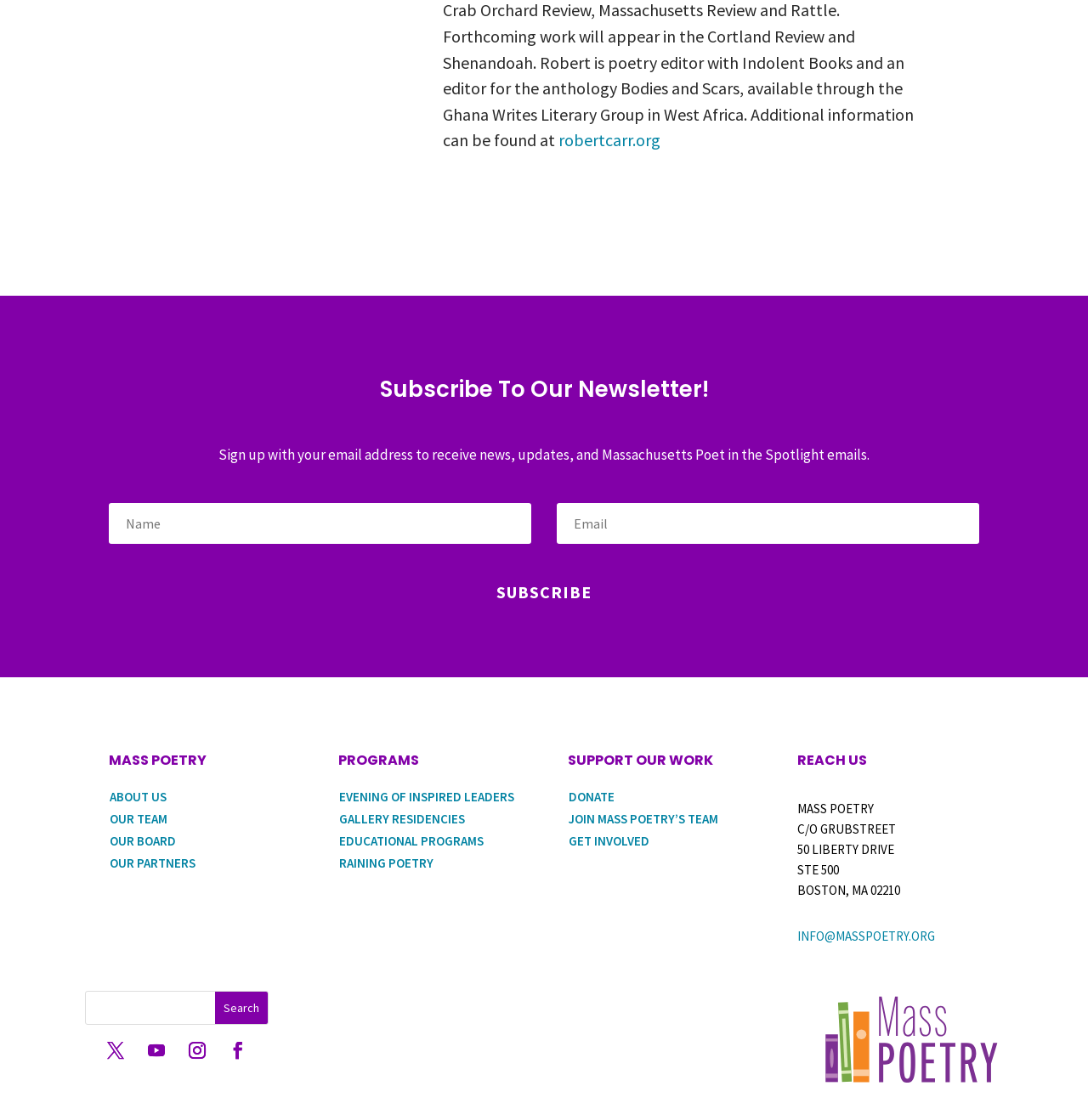Find the bounding box coordinates of the clickable area required to complete the following action: "Contact Mass Poetry".

[0.733, 0.829, 0.86, 0.843]